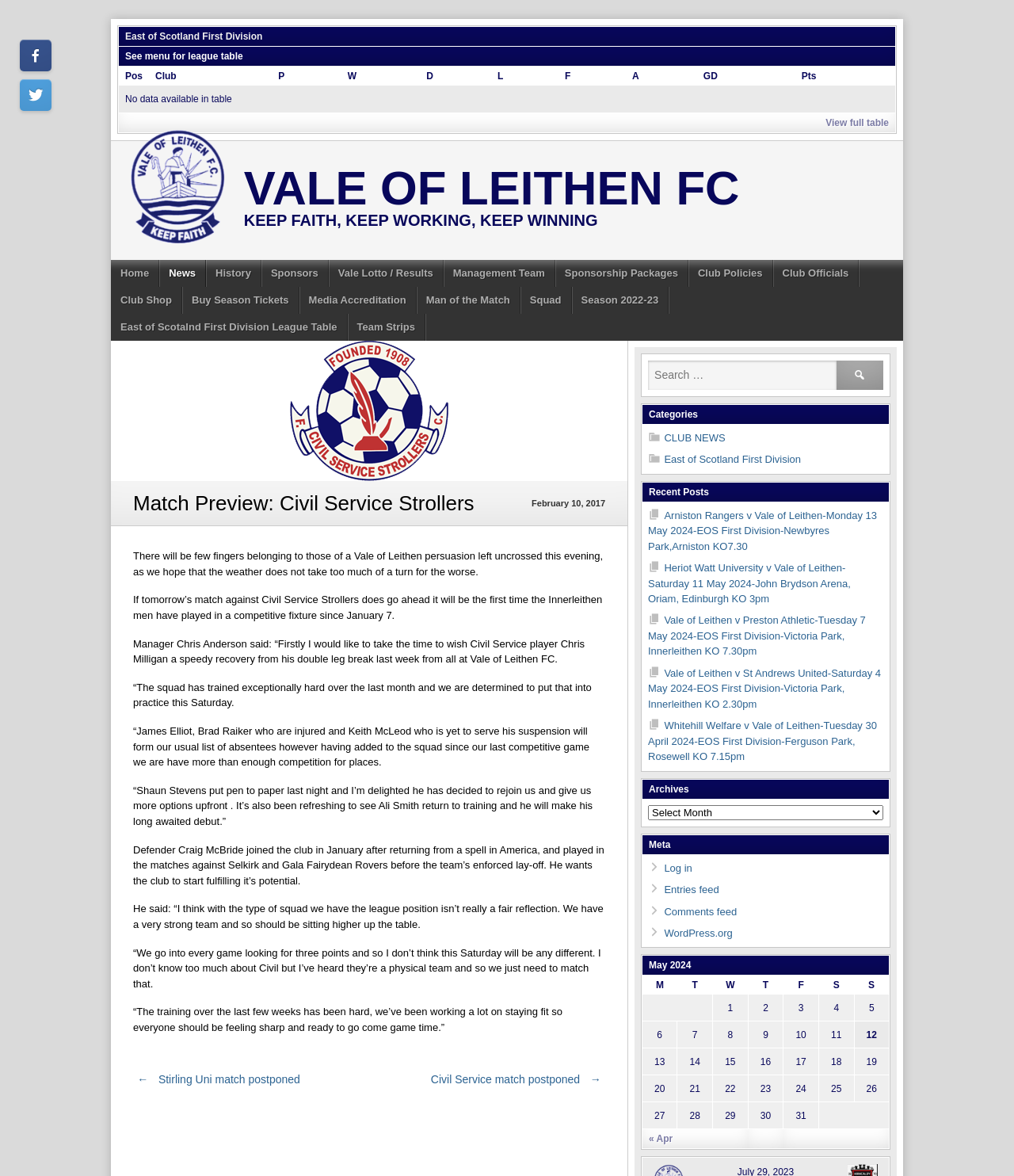Can you provide the bounding box coordinates for the element that should be clicked to implement the instruction: "View full table"?

[0.117, 0.096, 0.883, 0.113]